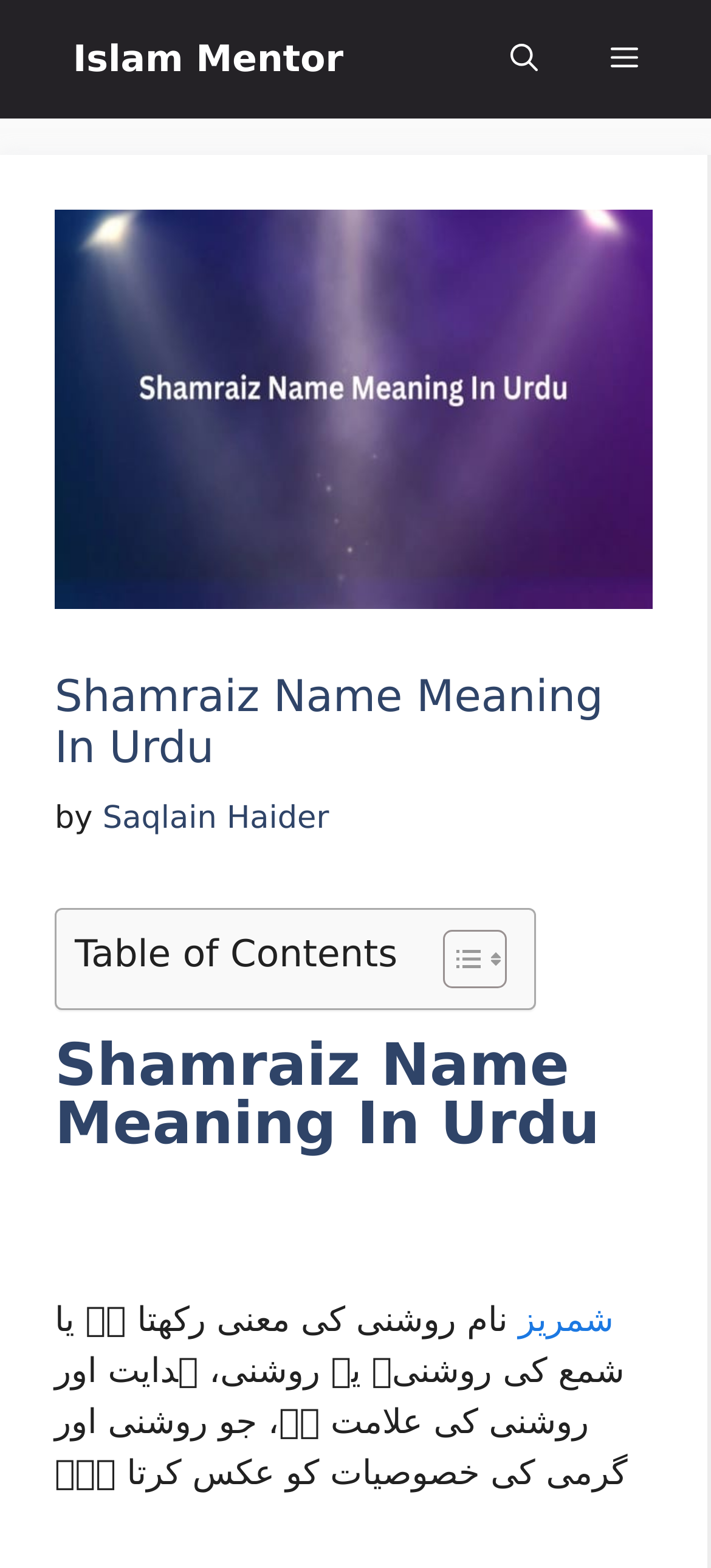How many images are there on the webpage?
Based on the image, please offer an in-depth response to the question.

There are three images on the webpage: one is the logo of 'Shamraiz Name Meaning In Urdu', another is an icon for toggling the table of contents, and the third is an icon for the search button.